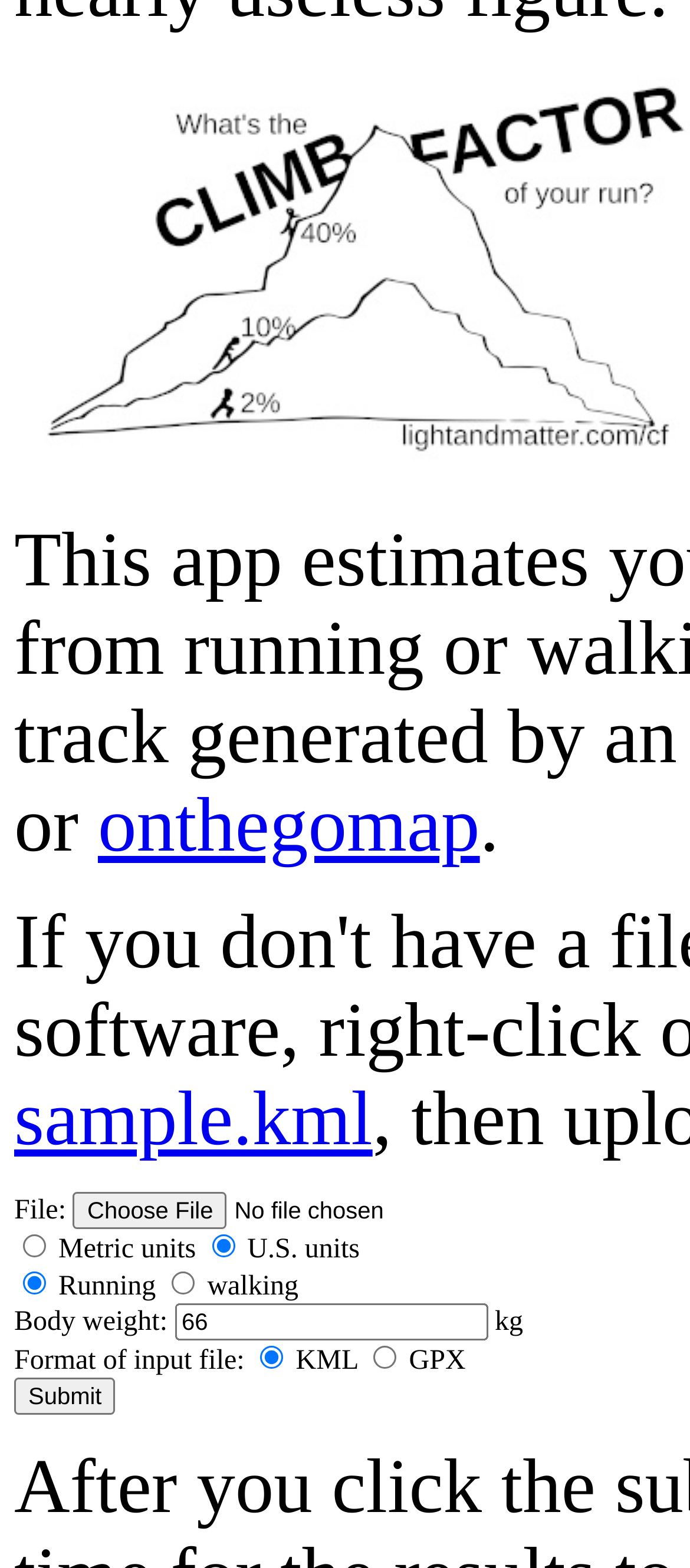Based on the element description: "parent_node: File: name="running" value="0"", identify the bounding box coordinates for this UI element. The coordinates must be four float numbers between 0 and 1, listed as [left, top, right, bottom].

[0.249, 0.811, 0.282, 0.825]